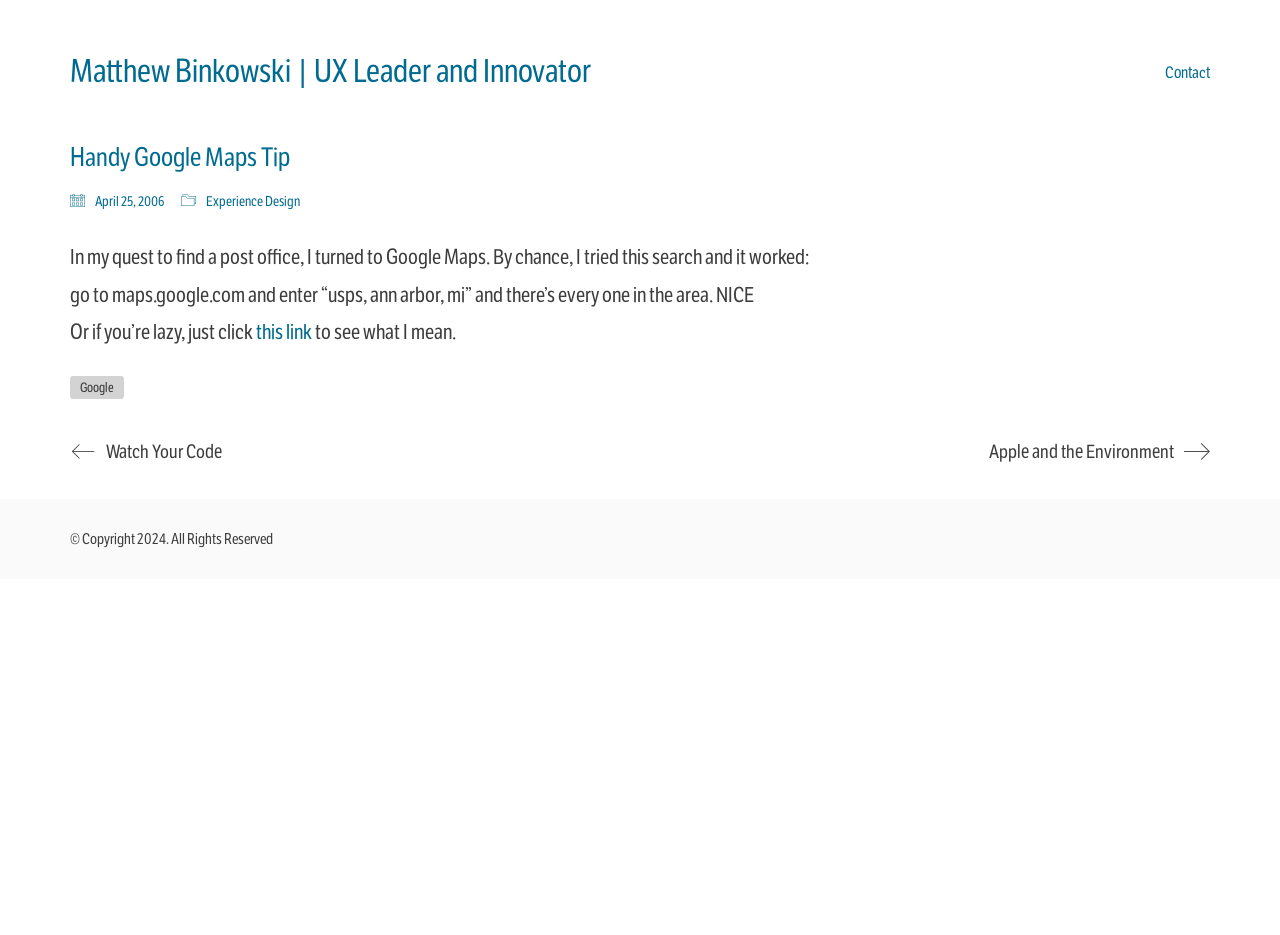Provide a one-word or brief phrase answer to the question:
What is the copyright year mentioned at the bottom?

2024